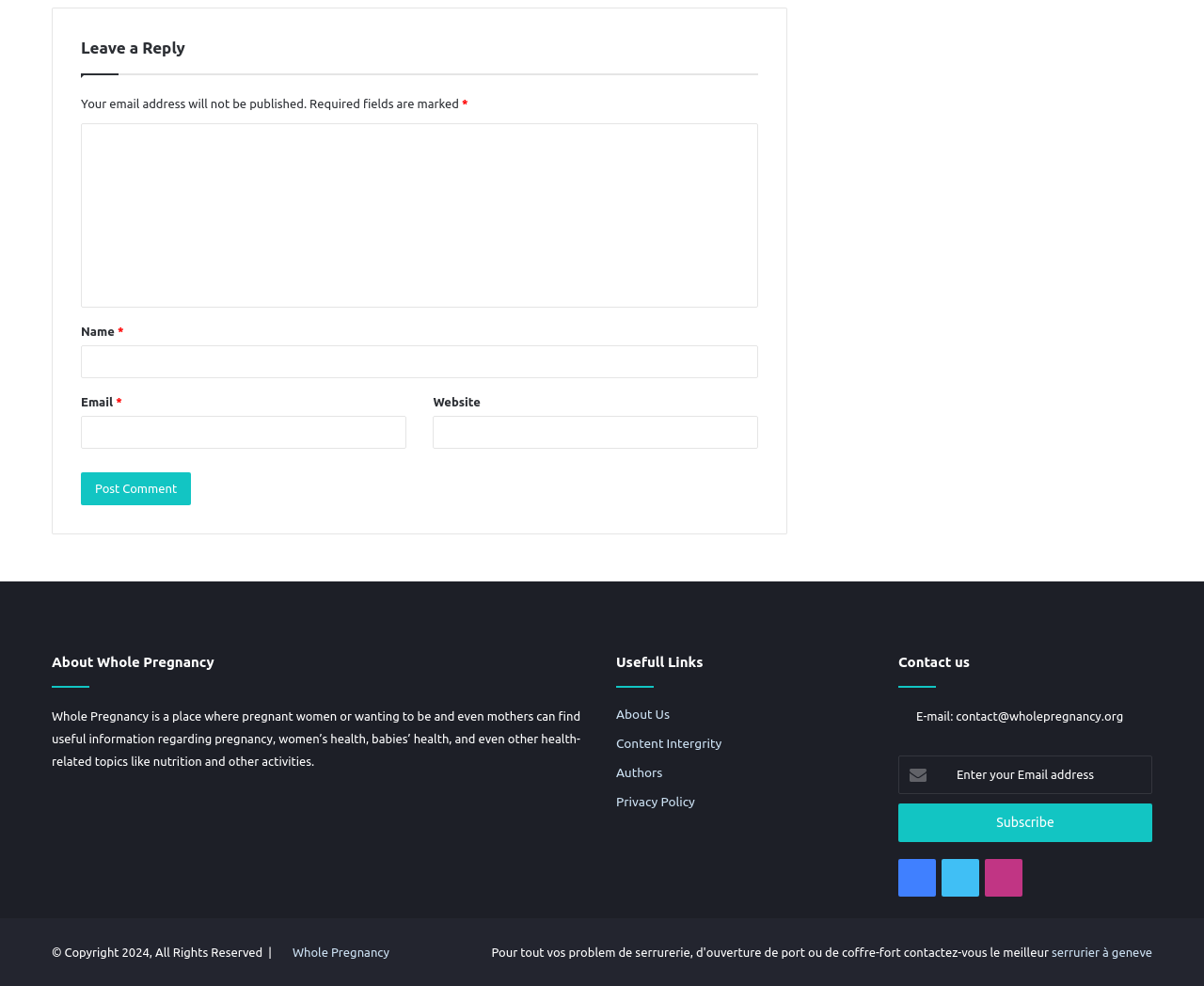Please answer the following question using a single word or phrase: 
What is the purpose of the 'Comment' field?

Leave a reply